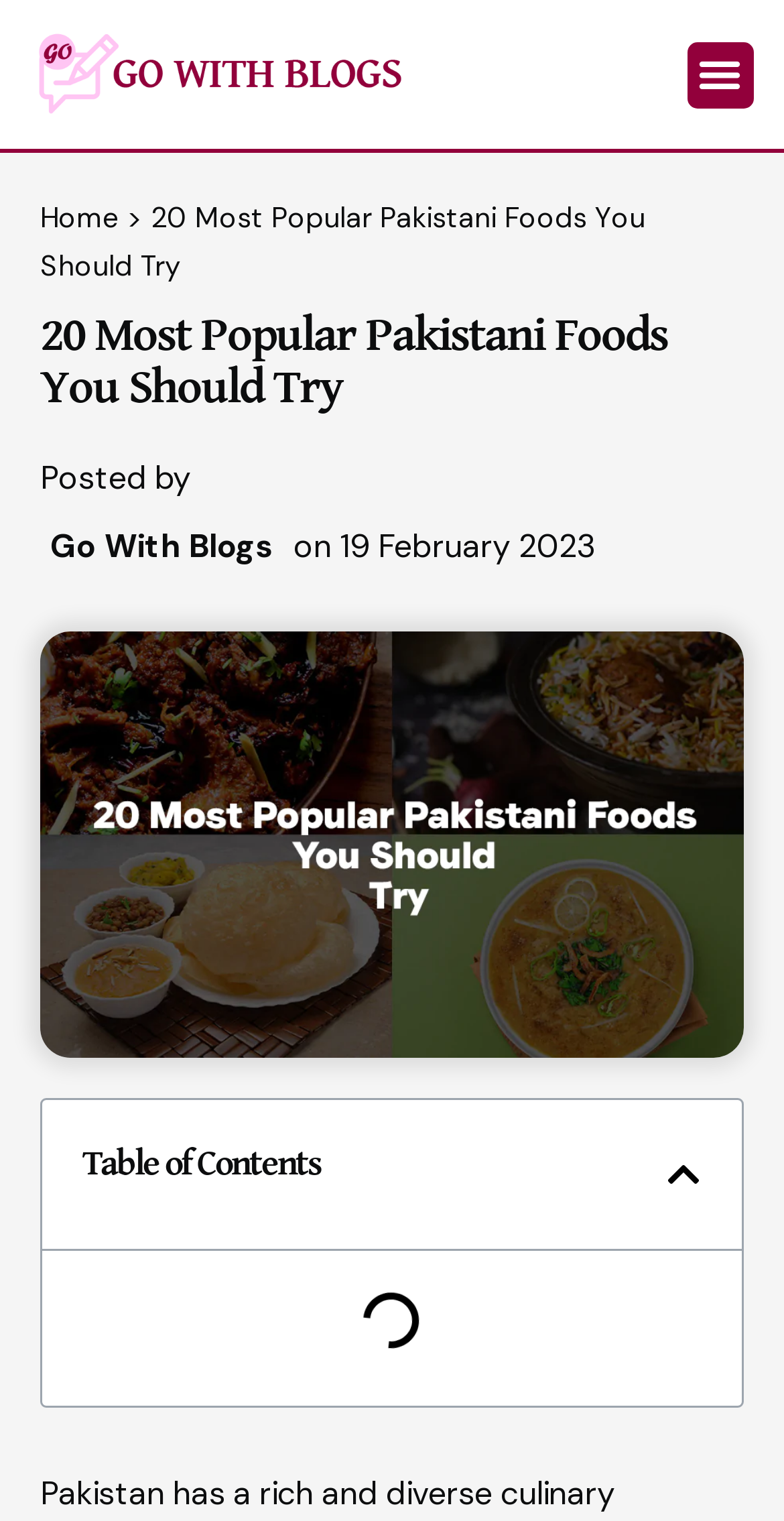Extract the main title from the webpage and generate its text.

20 Most Popular Pakistani Foods You Should Try